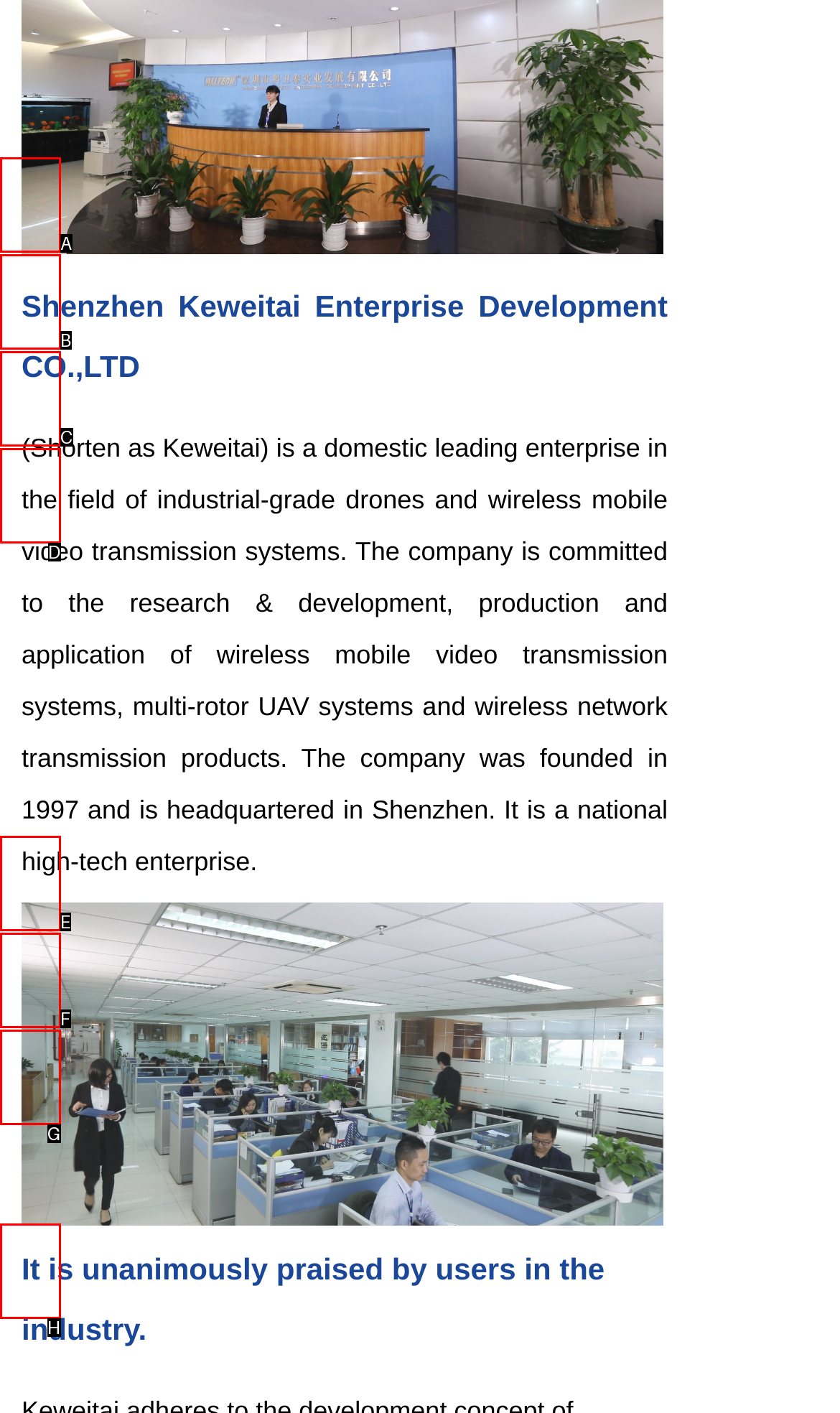Identify the letter of the UI element that fits the description: Training
Respond with the letter of the option directly.

F